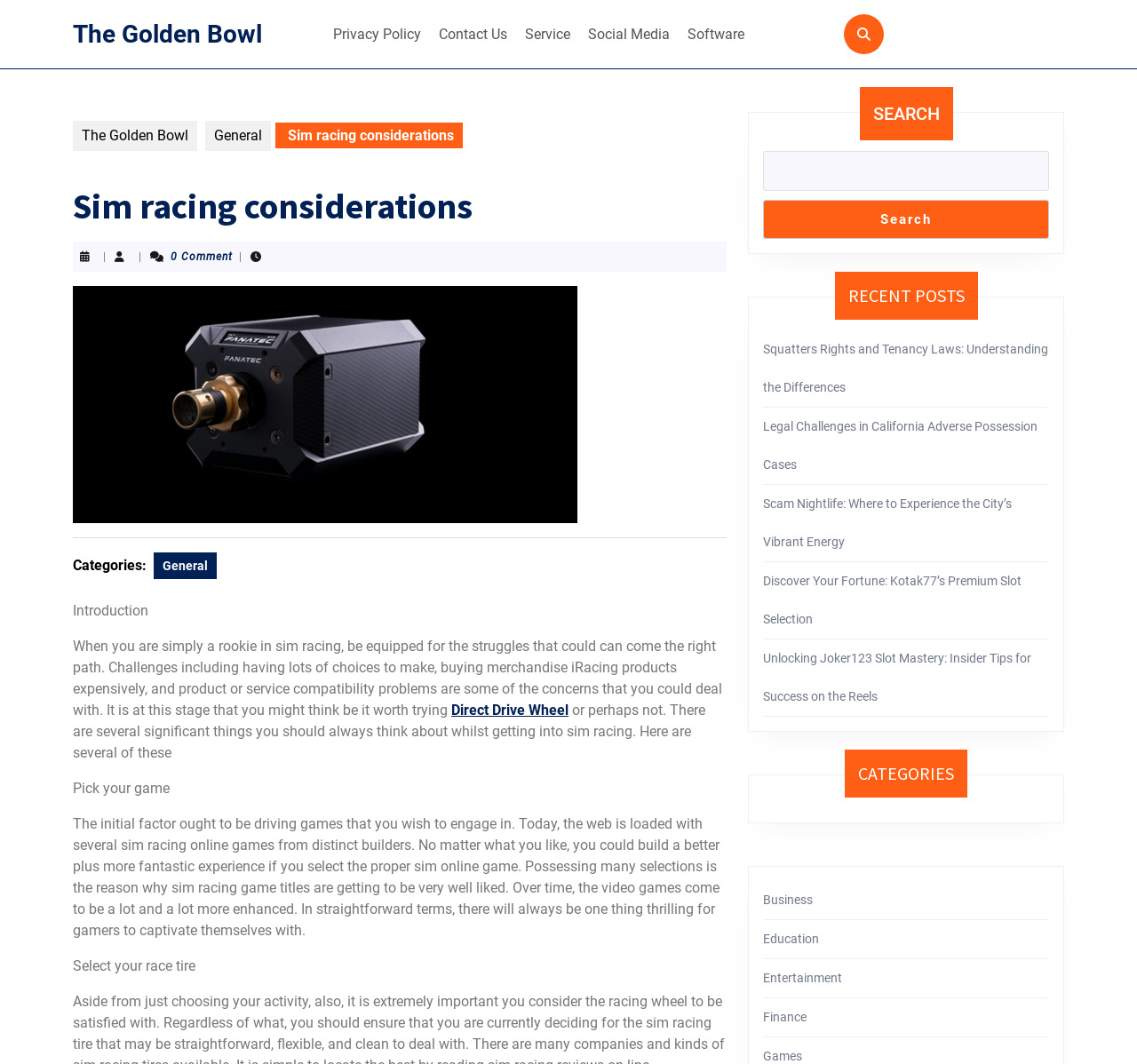Please identify the bounding box coordinates of where to click in order to follow the instruction: "View the 'RECENT POSTS'".

[0.734, 0.255, 0.86, 0.301]